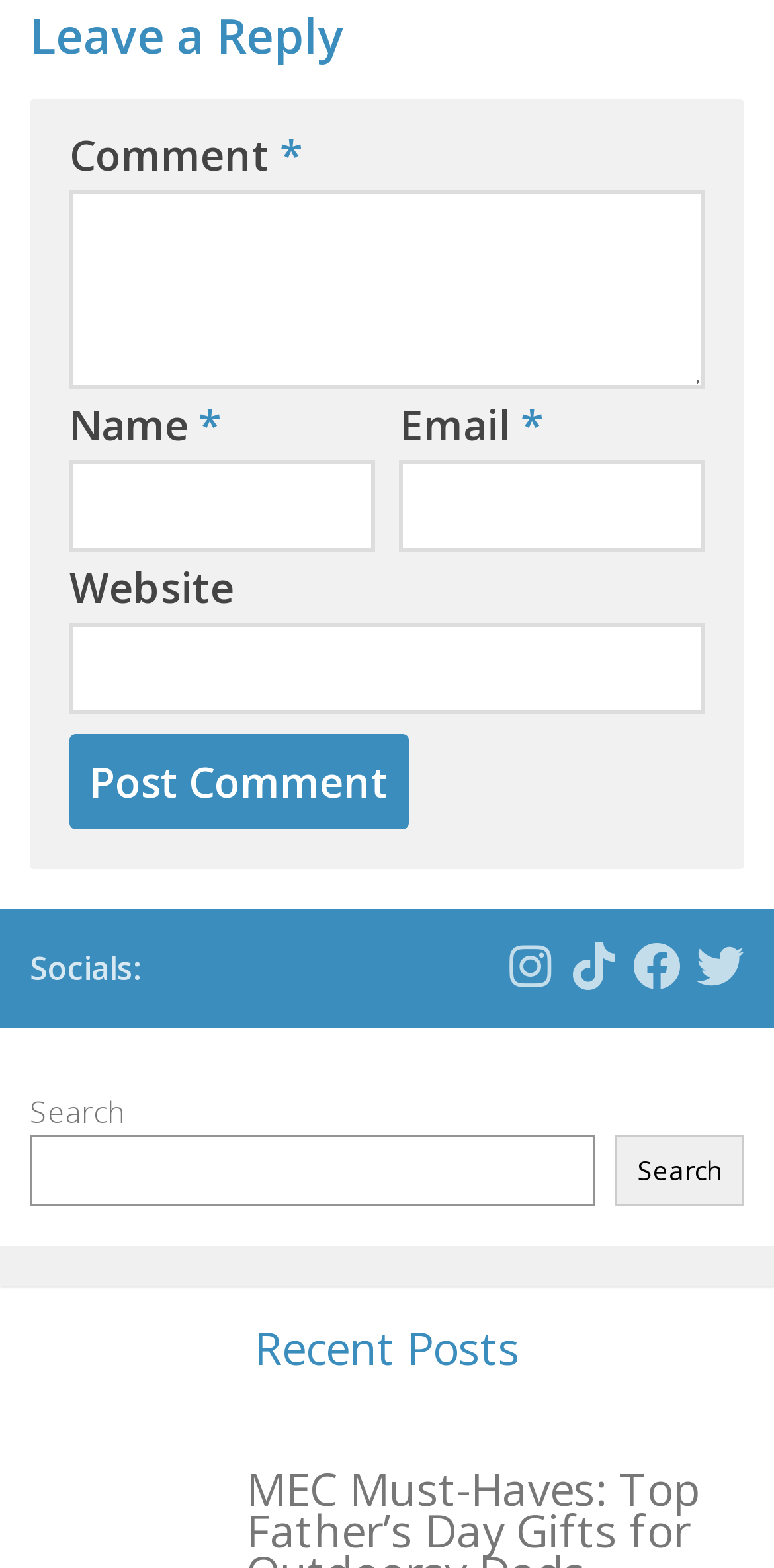Answer the question below using just one word or a short phrase: 
What is the title of the section below the comment section?

Recent Posts